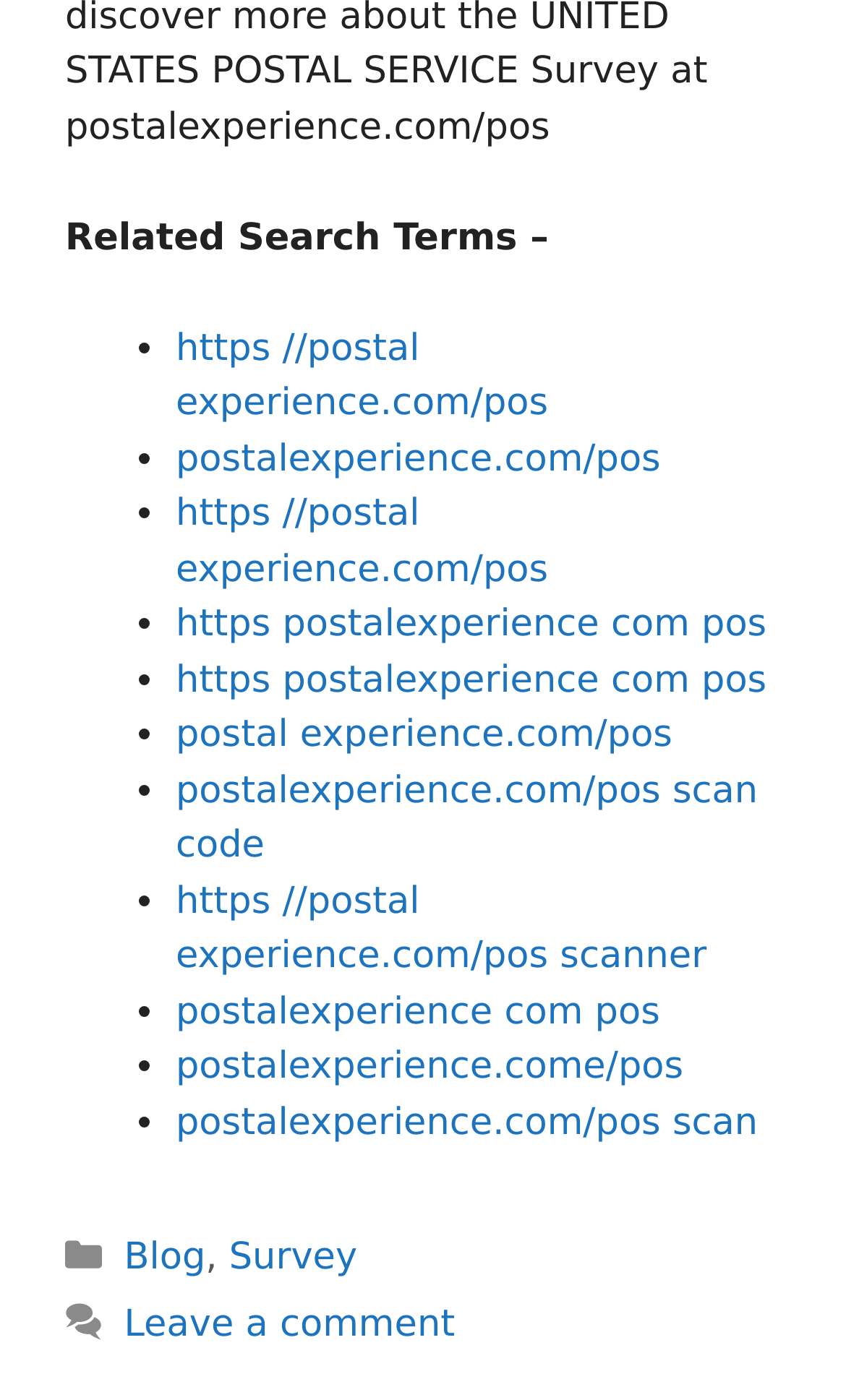What is the category listed in the footer section?
Please use the image to deliver a detailed and complete answer.

The categories listed in the footer section are 'Blog' and 'Survey' which are indicated by the link elements with IDs 958 and 960, respectively.